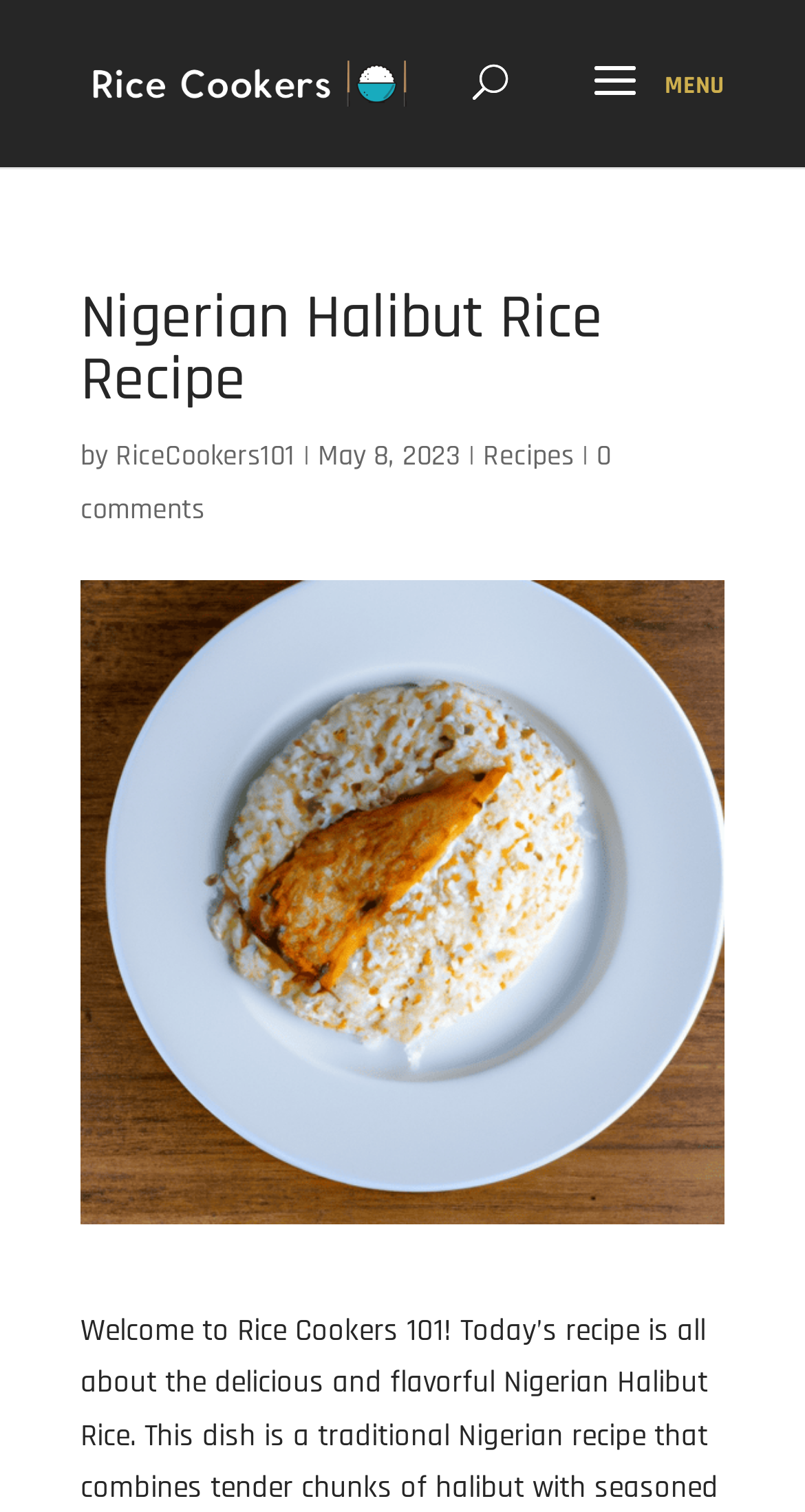Determine the bounding box for the UI element that matches this description: "0 comments".

[0.1, 0.289, 0.759, 0.349]